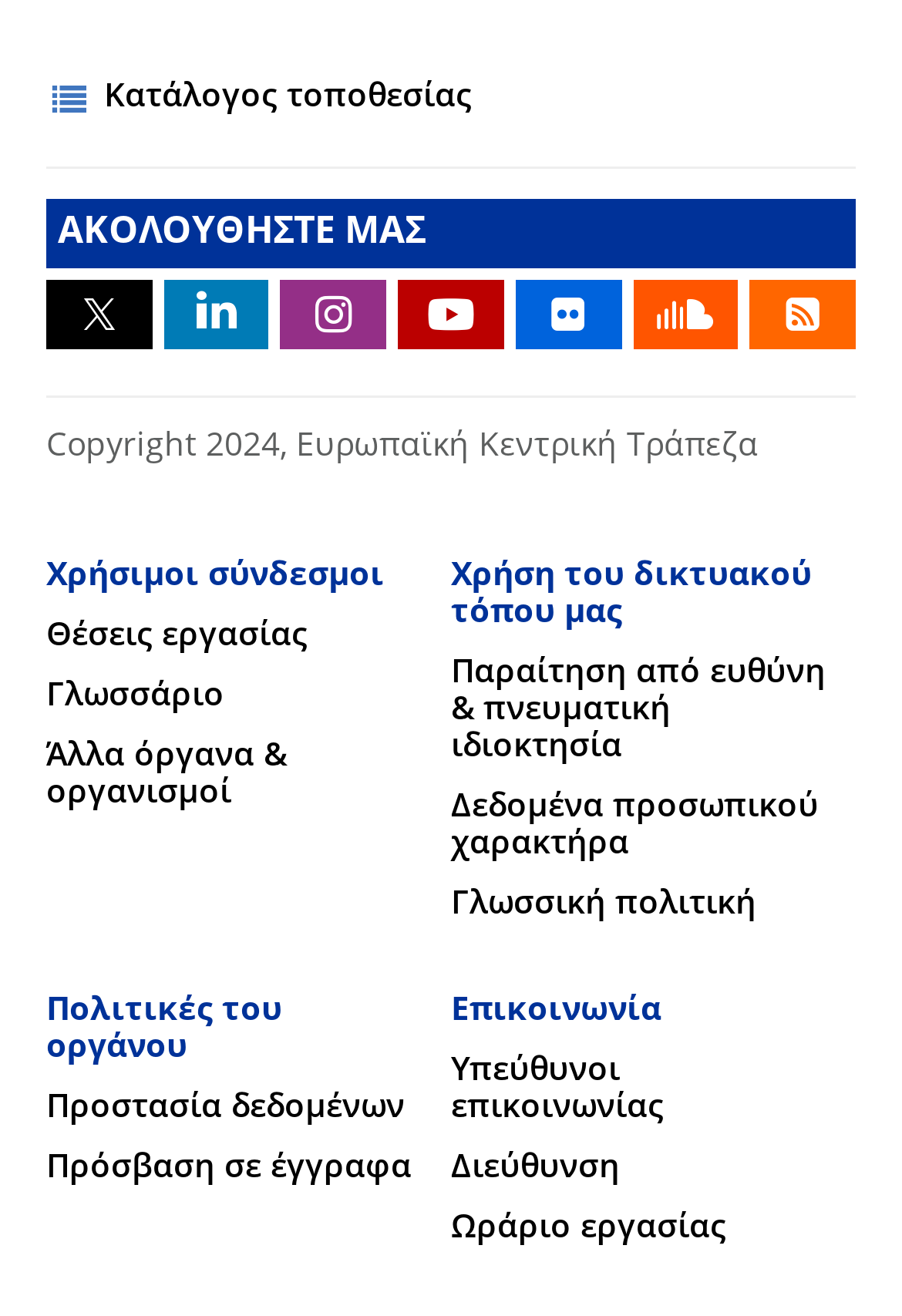Please find the bounding box coordinates of the element that must be clicked to perform the given instruction: "Read about Δεδομένα προσωπικού χαρακτήρα". The coordinates should be four float numbers from 0 to 1, i.e., [left, top, right, bottom].

[0.5, 0.602, 0.908, 0.655]